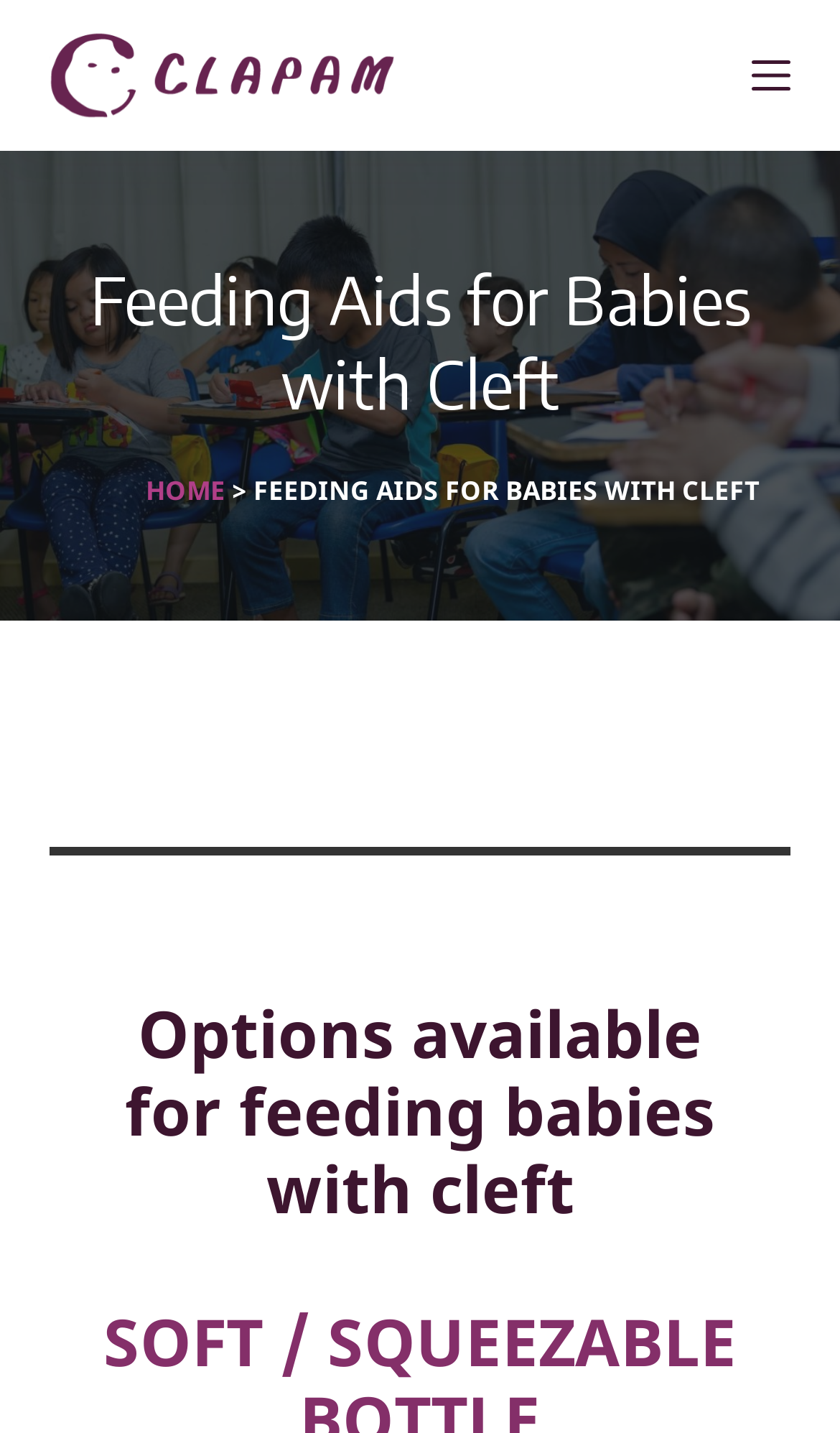What is the name of the organization associated with this webpage?
Based on the image, provide a one-word or brief-phrase response.

Cleft Lip & Palate Association Malaysia